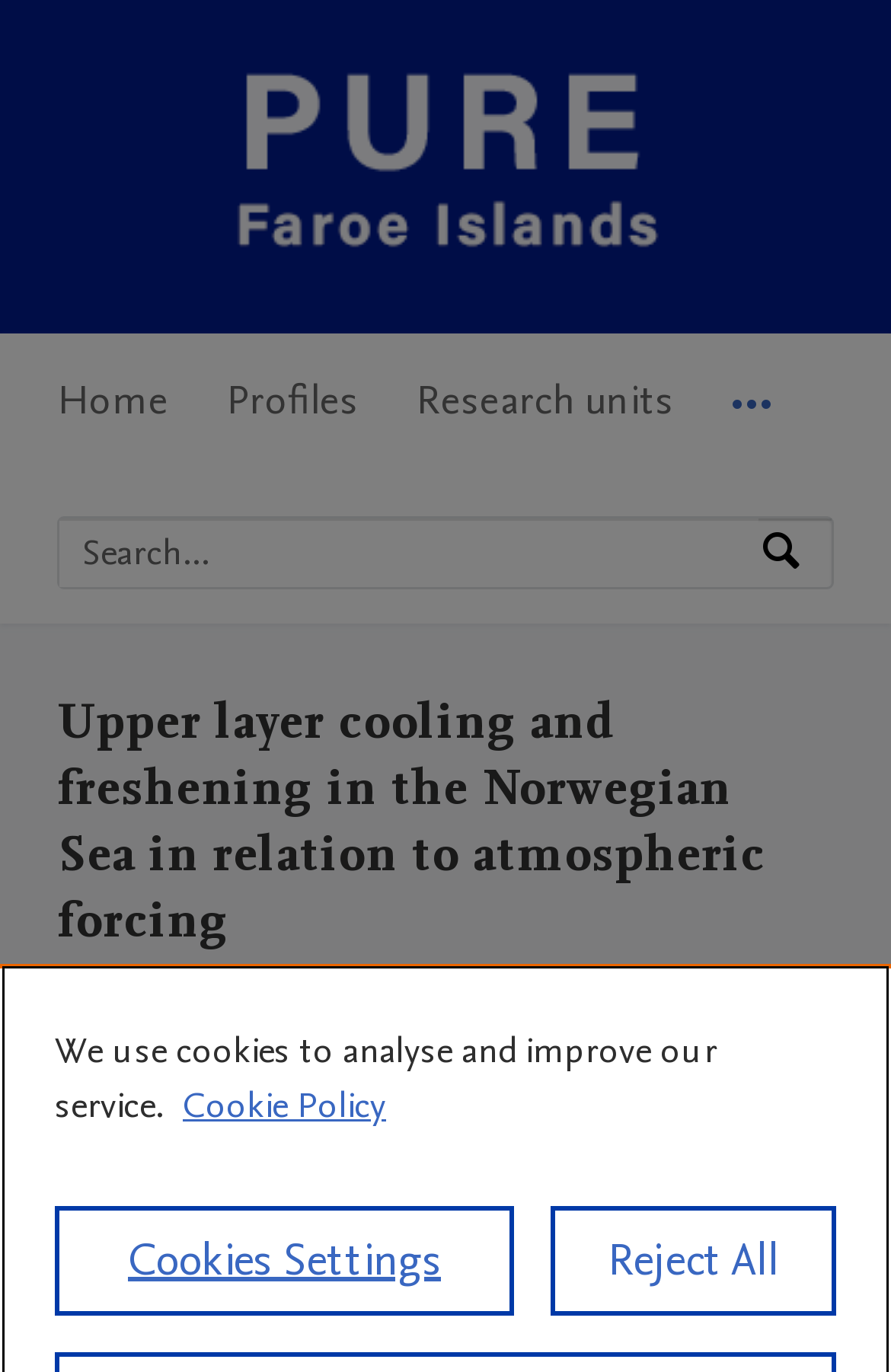Provide an in-depth caption for the contents of the webpage.

The webpage is about a research article titled "Upper layer cooling and freshening in the Norwegian Sea in relation to atmospheric forcing" from PURE Faroe Islands. At the top, there is a logo of PURE Faroe Islands, accompanied by a navigation menu with links to "Home", "Profiles", "Research units", and "More navigation options". 

Below the navigation menu, there is a search bar with a label "Search by expertise, name or affiliation" and a search button. 

The main content of the webpage is divided into sections. The first section has a heading with the title of the research article, followed by a list of authors, including J. Blindheim, V. Borovkov, Bogi Hansen, and others. 

The next section has a link to "Havstovan - Faroe Marine Research Institute". 

Below that, there is a section with a heading "Research output" and a description "Contribution to journal › Article". 

At the bottom of the page, there is a notice about cookies, stating "We use cookies to analyse and improve our service." with a link to "More information about your privacy" and buttons to configure cookie settings.